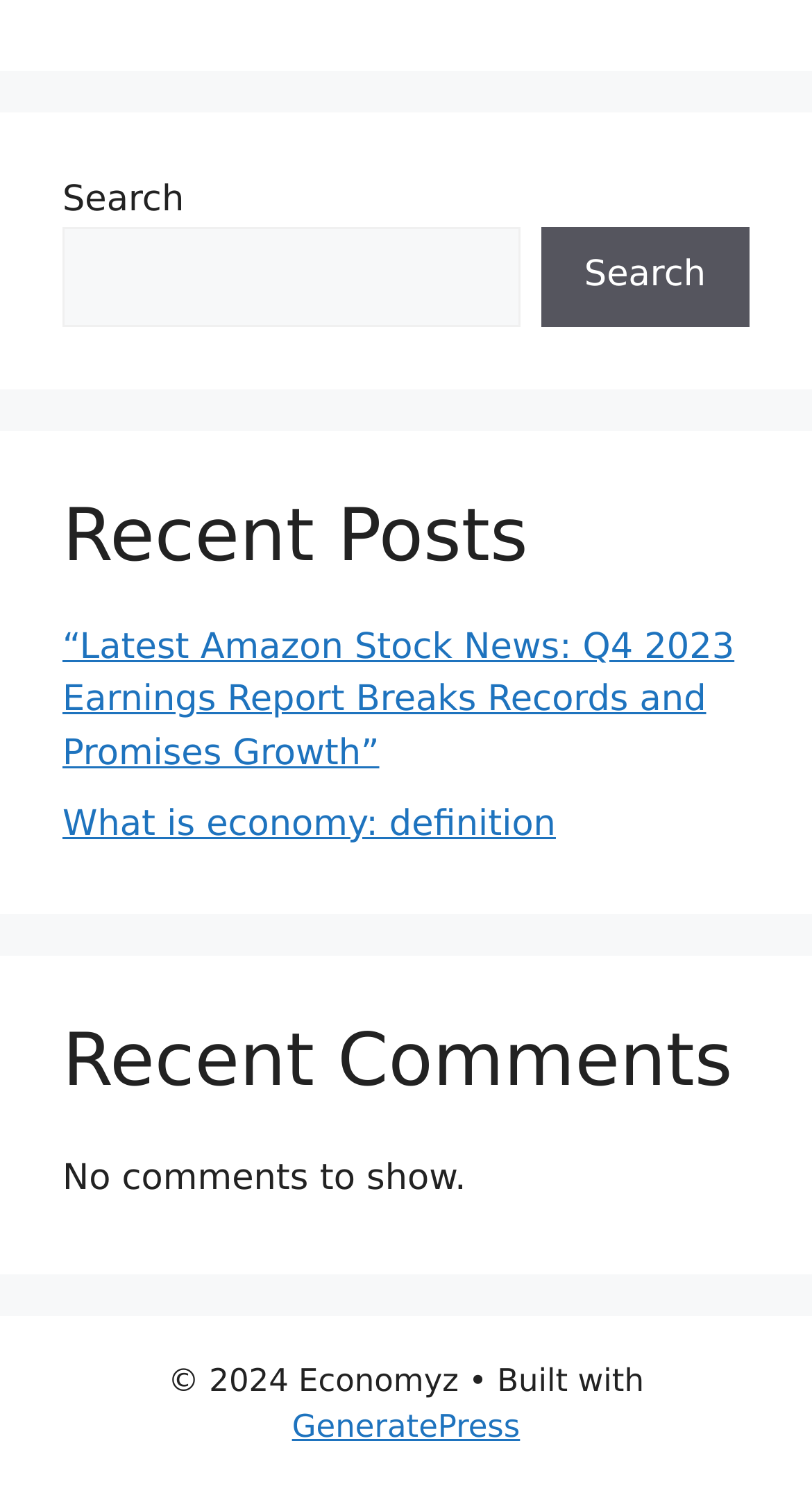Find the bounding box coordinates for the HTML element described as: "GeneratePress". The coordinates should consist of four float values between 0 and 1, i.e., [left, top, right, bottom].

[0.36, 0.943, 0.64, 0.969]